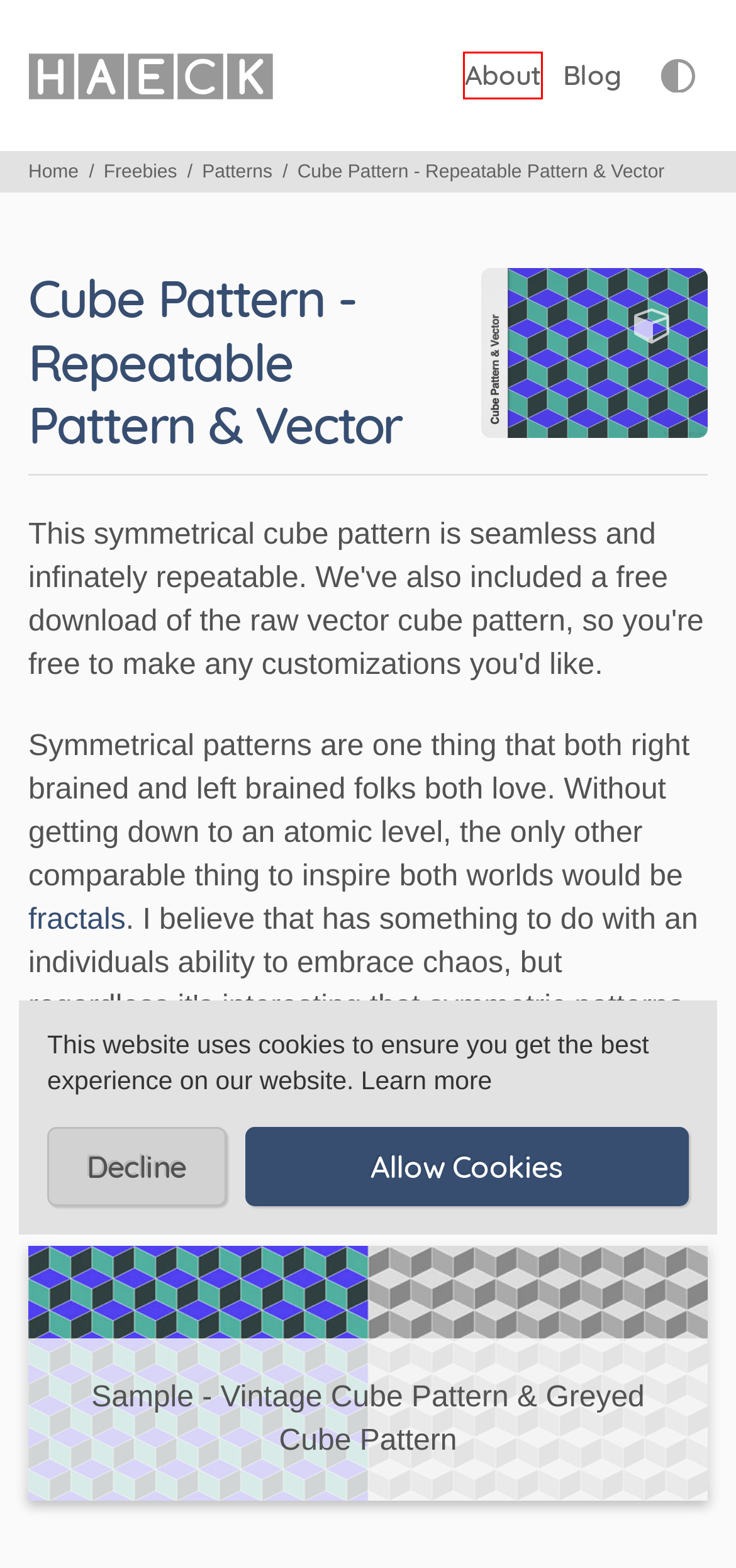Examine the screenshot of the webpage, noting the red bounding box around a UI element. Pick the webpage description that best matches the new page after the element in the red bounding box is clicked. Here are the candidates:
A. Social Media - Contact Haeck Design - Raleigh NC
B. About Haeck Design - Our Design Philosophy
C. The V Foundation - Jim Valvano - Triangle Charities
D. Haeck Design - Web / Design / Logo - Raleigh NC
E. Our Blog - Haeck Design Studios
F. Top 10 Favorite Inspirational Websites - Design Inspiration
G. Issues · HaeckDesign / General-Ops · GitLab
H. Privacy Policy - Haeck Design - Raleigh NC

B